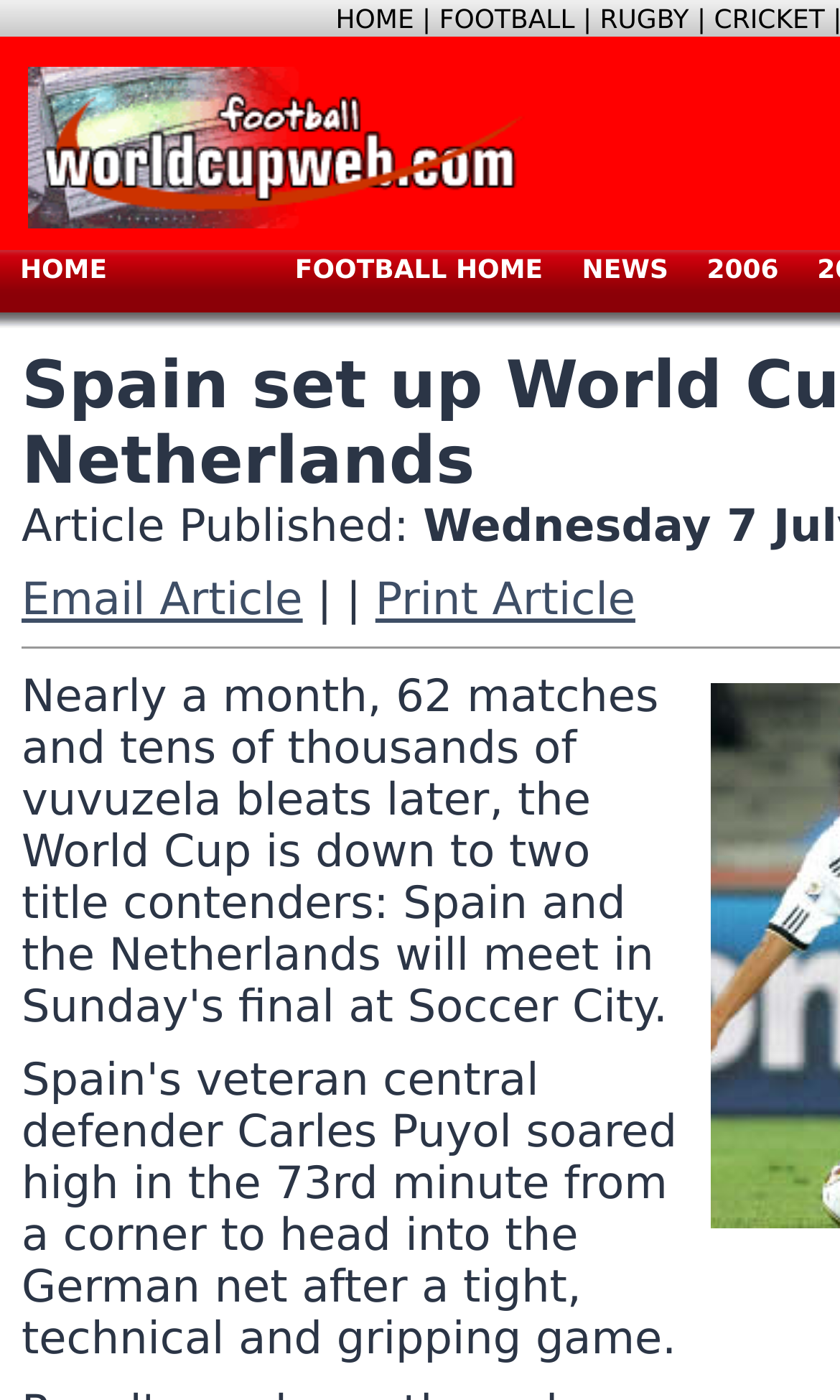Determine the bounding box coordinates of the region that needs to be clicked to achieve the task: "print article".

[0.447, 0.409, 0.756, 0.446]